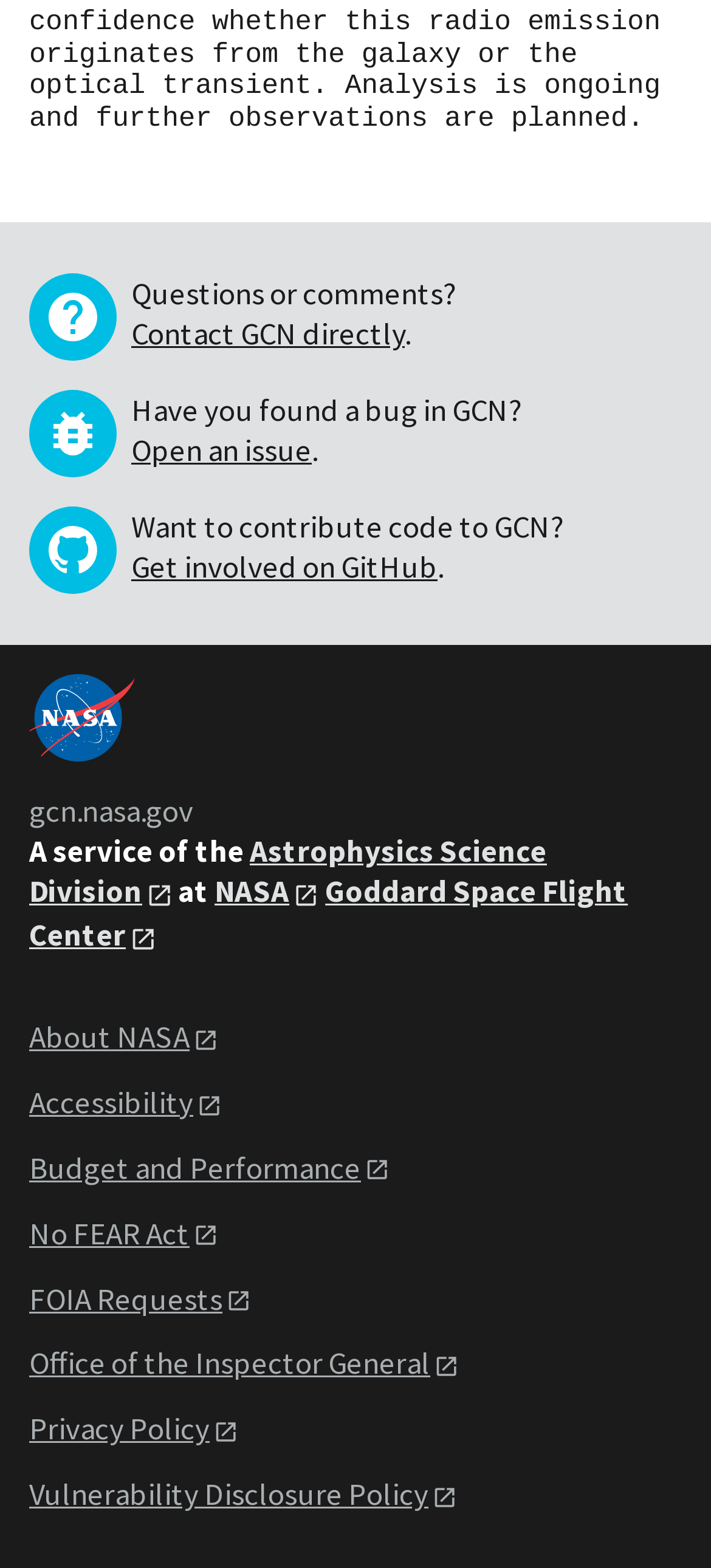Can you determine the bounding box coordinates of the area that needs to be clicked to fulfill the following instruction: "Get involved on GitHub"?

[0.185, 0.349, 0.615, 0.375]